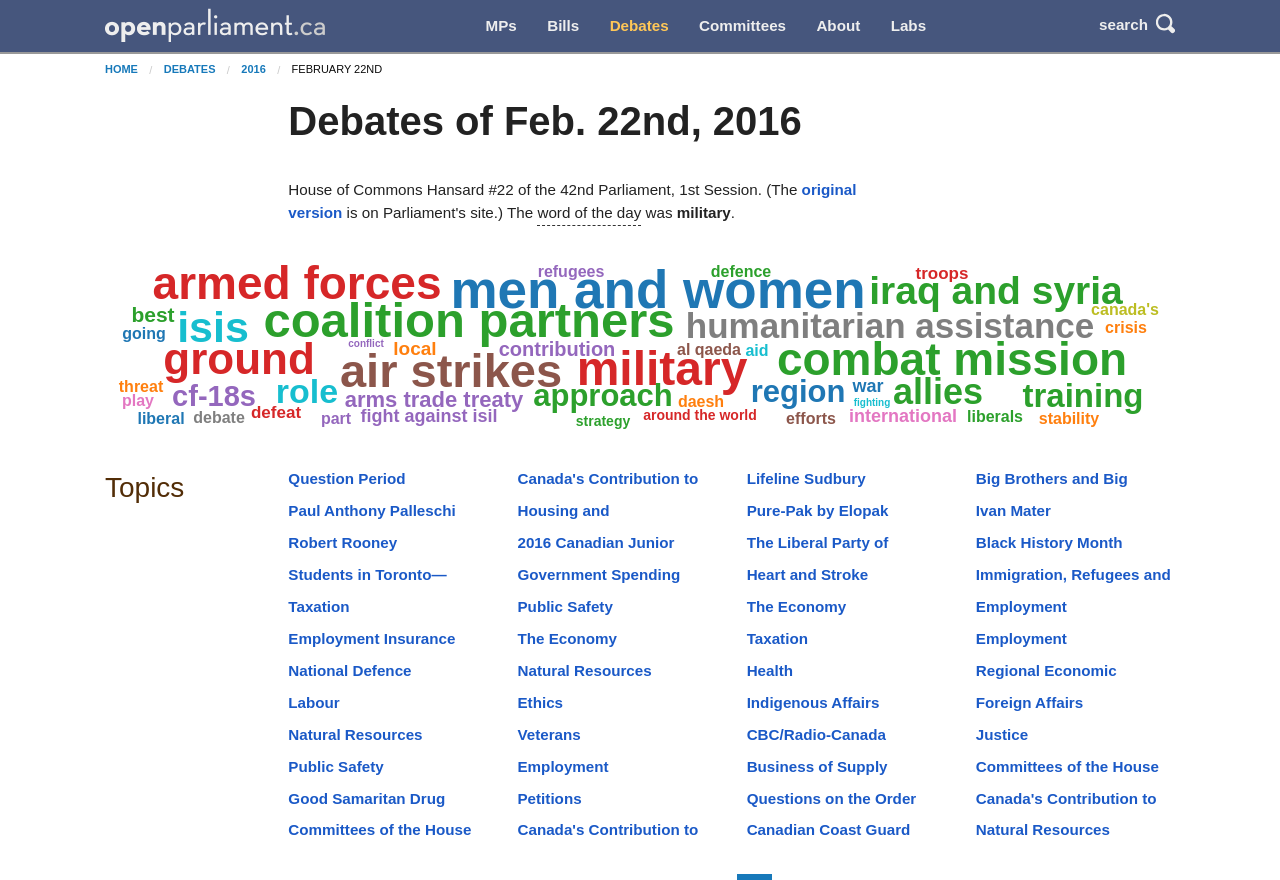Provide a brief response using a word or short phrase to this question:
What is the topic of discussion?

ISIL